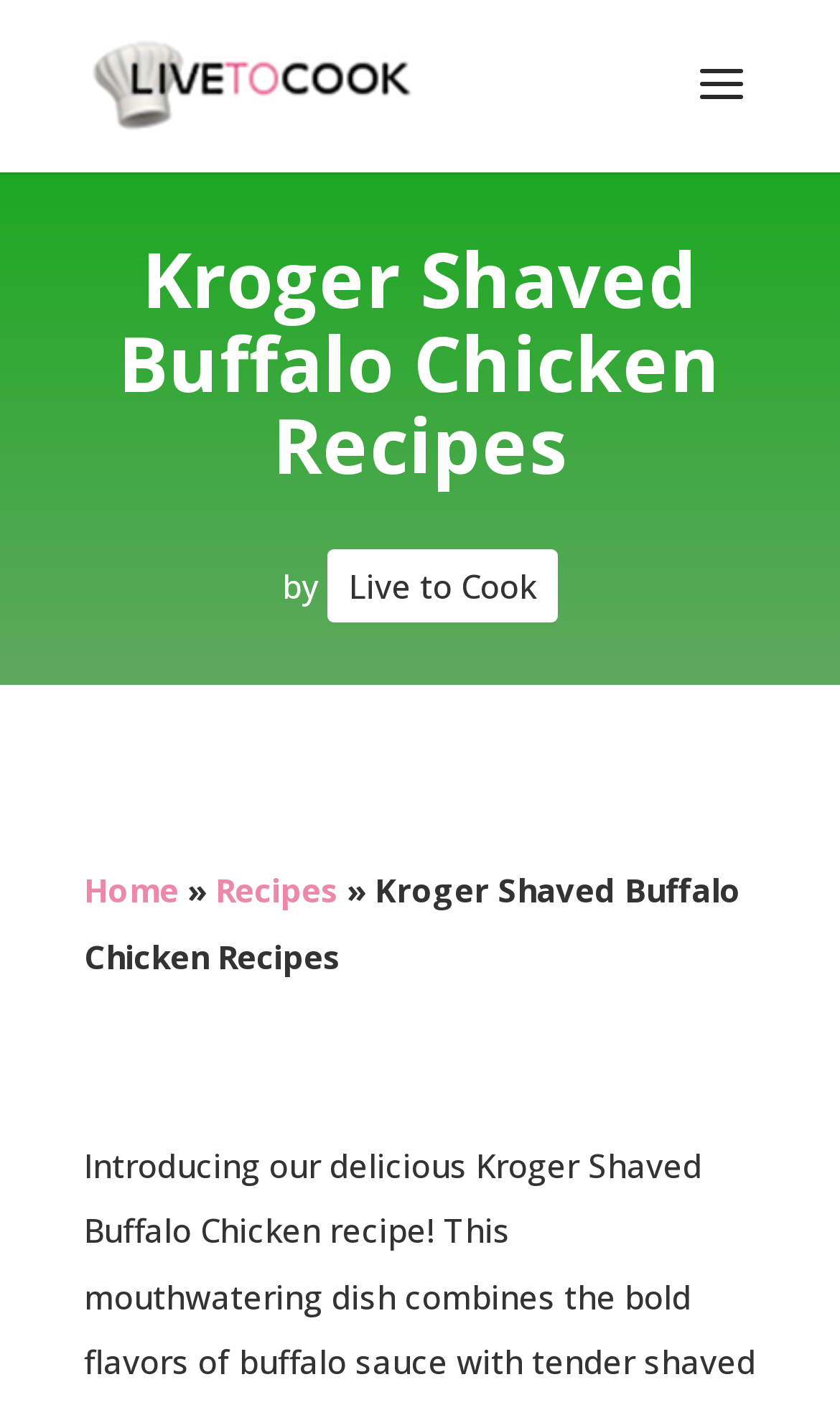Extract the primary headline from the webpage and present its text.

Kroger Shaved Buffalo Chicken Recipes